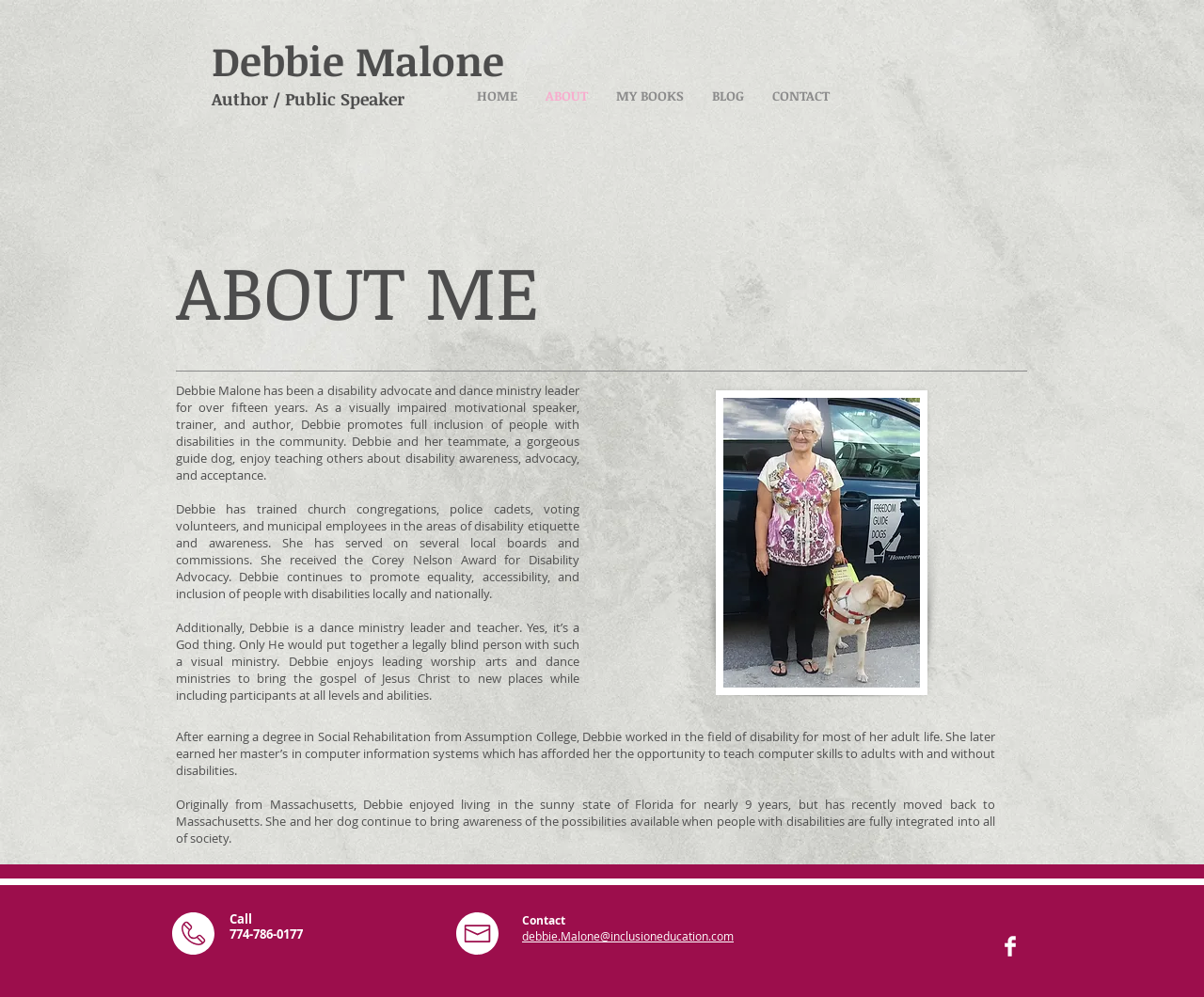Locate the bounding box coordinates of the element you need to click to accomplish the task described by this instruction: "Navigate to the HOME page".

[0.384, 0.082, 0.441, 0.109]